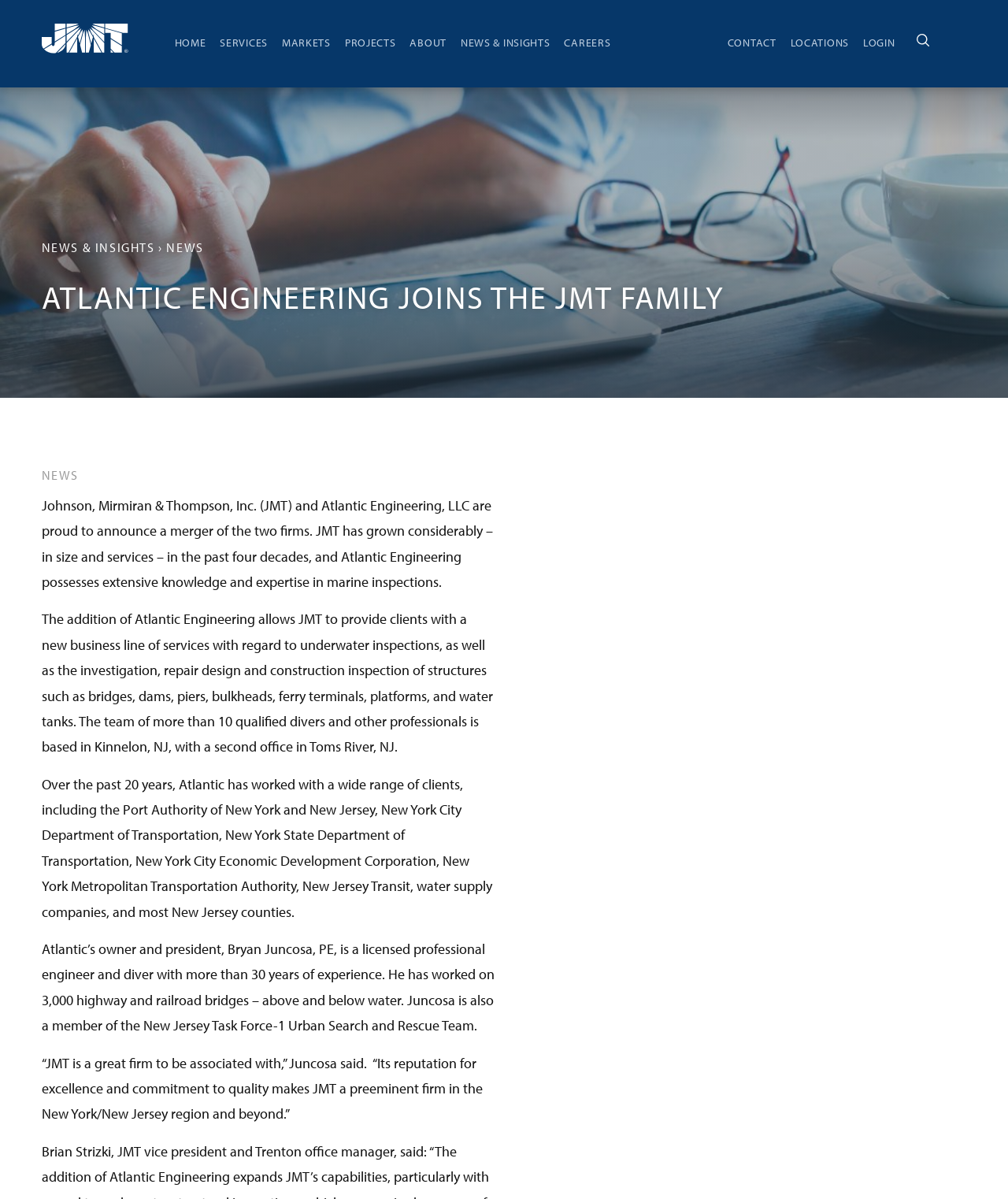Construct a comprehensive description capturing every detail on the webpage.

The webpage is about Atlantic Engineering joining the JMT family. At the top left, there is a menu item "JMT" and a horizontal main menu bar with several menu items, including "HOME", "SERVICES", "MARKETS", "PROJECTS", "ABOUT", "NEWS & INSIGHTS", and "CAREERS". 

Below the main menu bar, there is a utility menu bar with menu items "icon_search_black SEARCH", "LOGIN", "LOCATIONS", and "CONTACT". The search icon is an image. 

On the left side, there are two links, "NEWS & INSIGHTS" and "NEWS", with a right arrow symbol in between. 

The main content of the webpage is a heading "ATLANTIC ENGINEERING JOINS THE JMT FAMILY" followed by four paragraphs of text. The text describes the merger between JMT and Atlantic Engineering, the services Atlantic Engineering provides, its experience and clients, and a quote from Atlantic's owner and president, Bryan Juncosa.